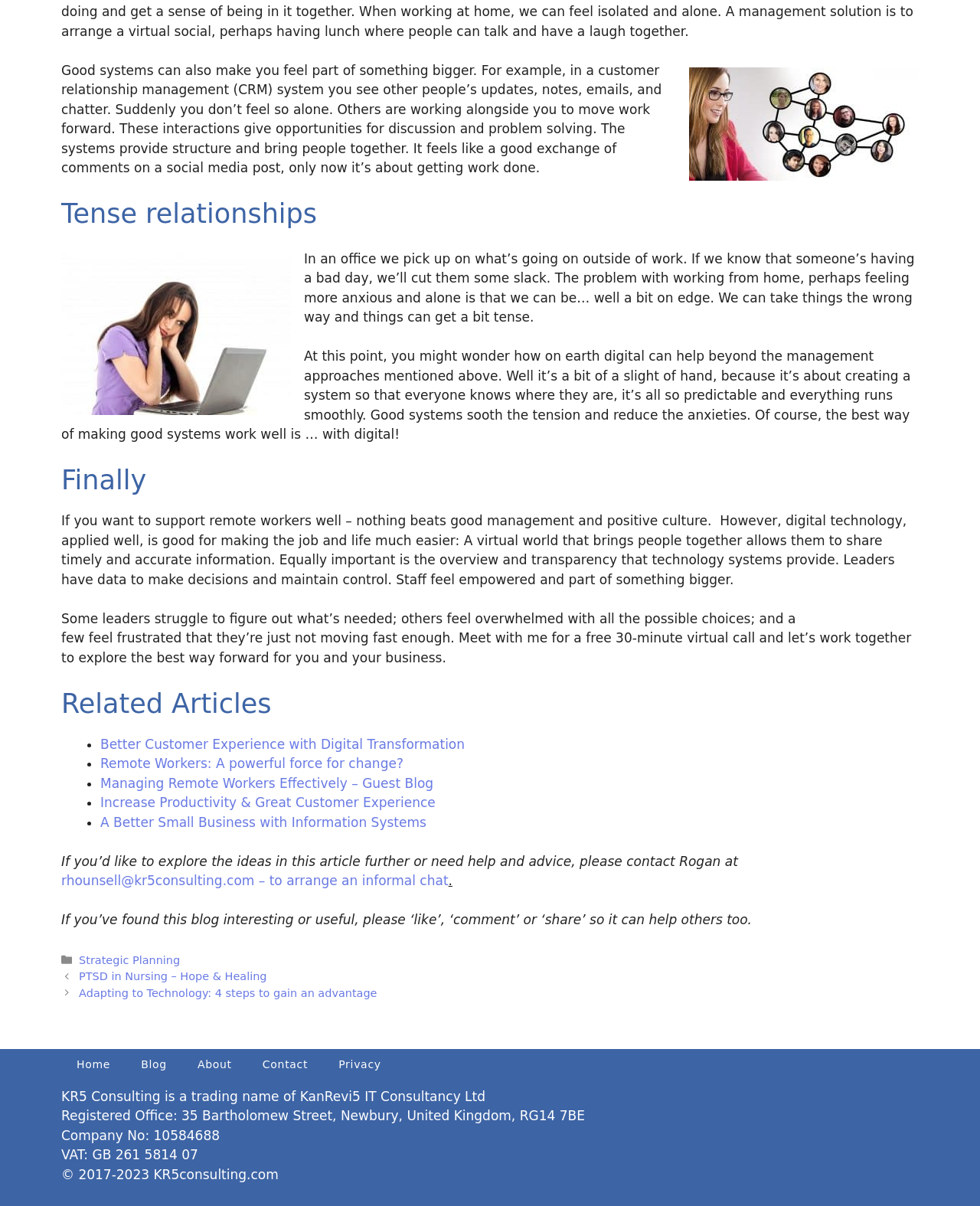Please predict the bounding box coordinates (top-left x, top-left y, bottom-right x, bottom-right y) for the UI element in the screenshot that fits the description: About Us

None